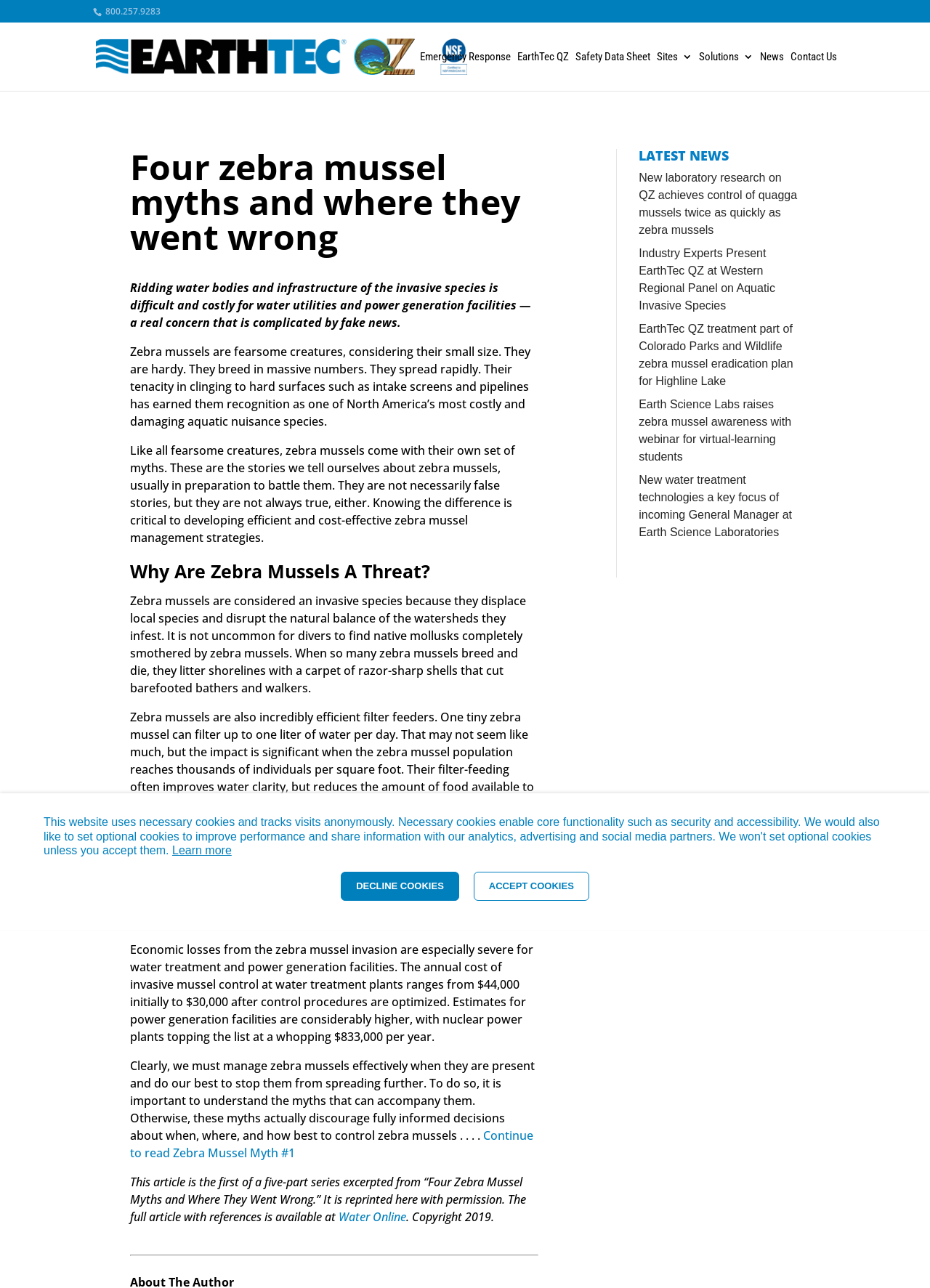Please identify the bounding box coordinates of the area I need to click to accomplish the following instruction: "Click the link to read more about Emergency Response".

[0.452, 0.04, 0.549, 0.071]